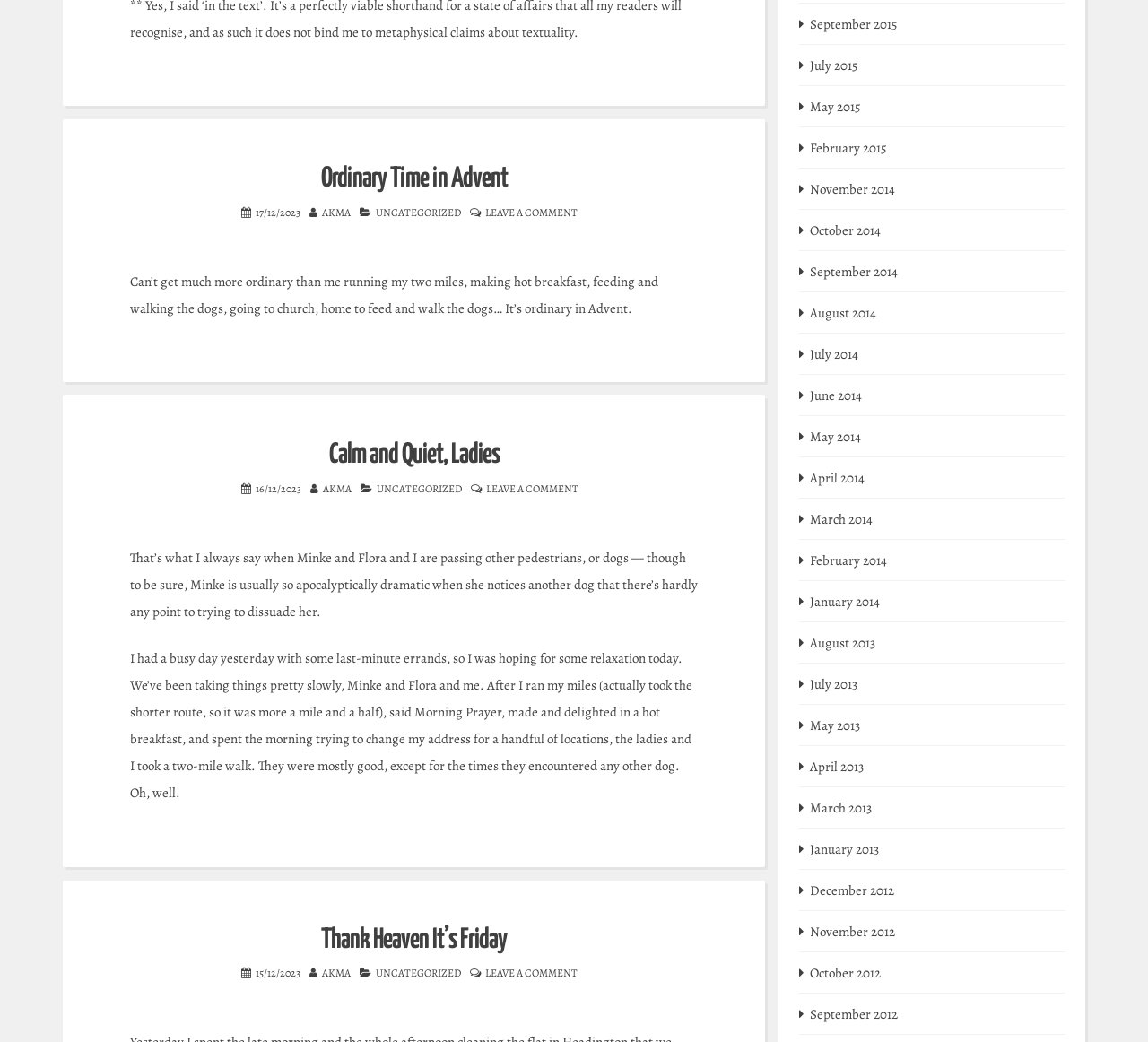Please find the bounding box coordinates of the element that you should click to achieve the following instruction: "Read the 'UNCATEGORIZED' category". The coordinates should be presented as four float numbers between 0 and 1: [left, top, right, bottom].

[0.327, 0.191, 0.402, 0.205]